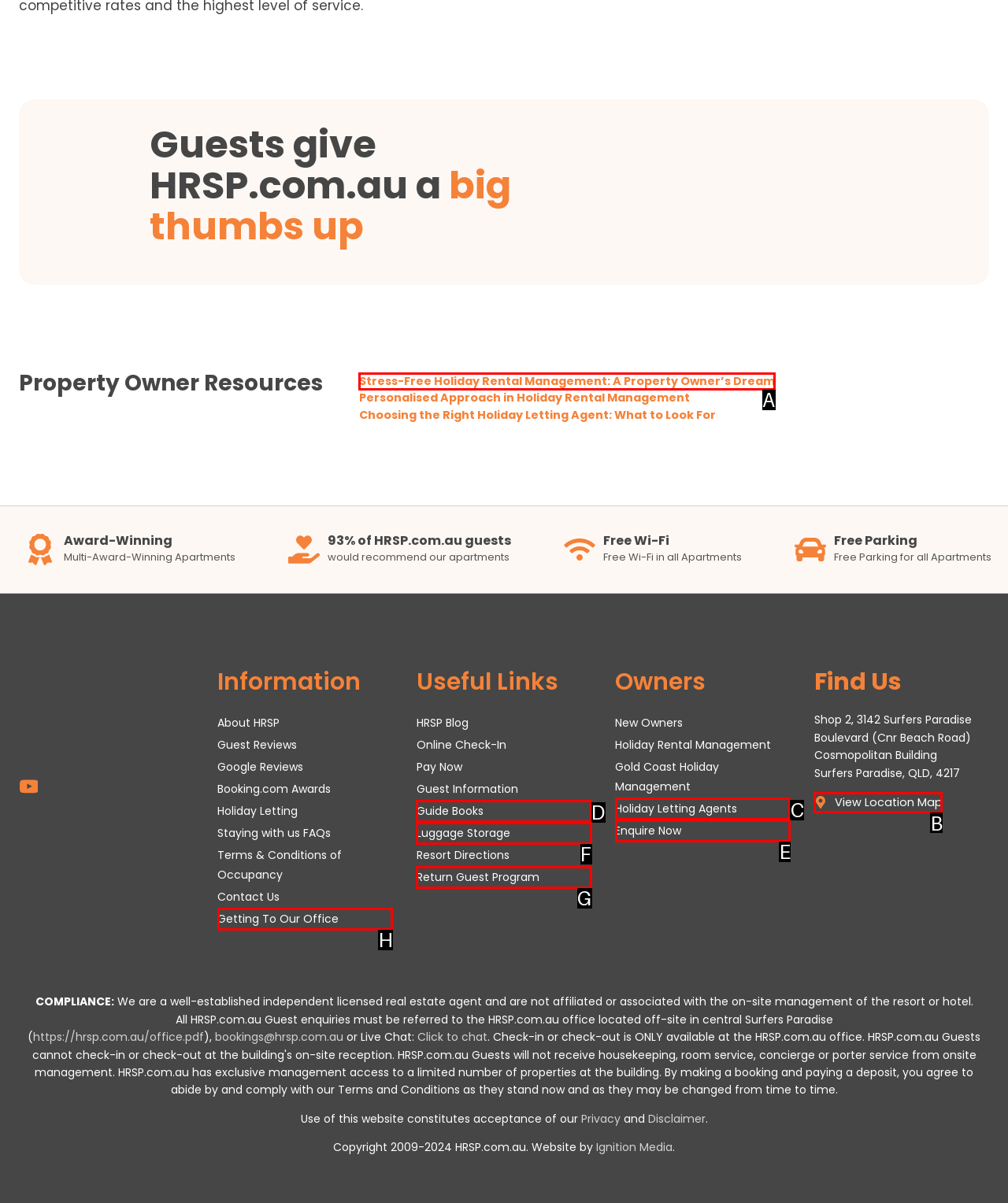Find the HTML element to click in order to complete this task: Click on 'Stress-Free Holiday Rental Management: A Property Owner’s Dream'
Answer with the letter of the correct option.

A